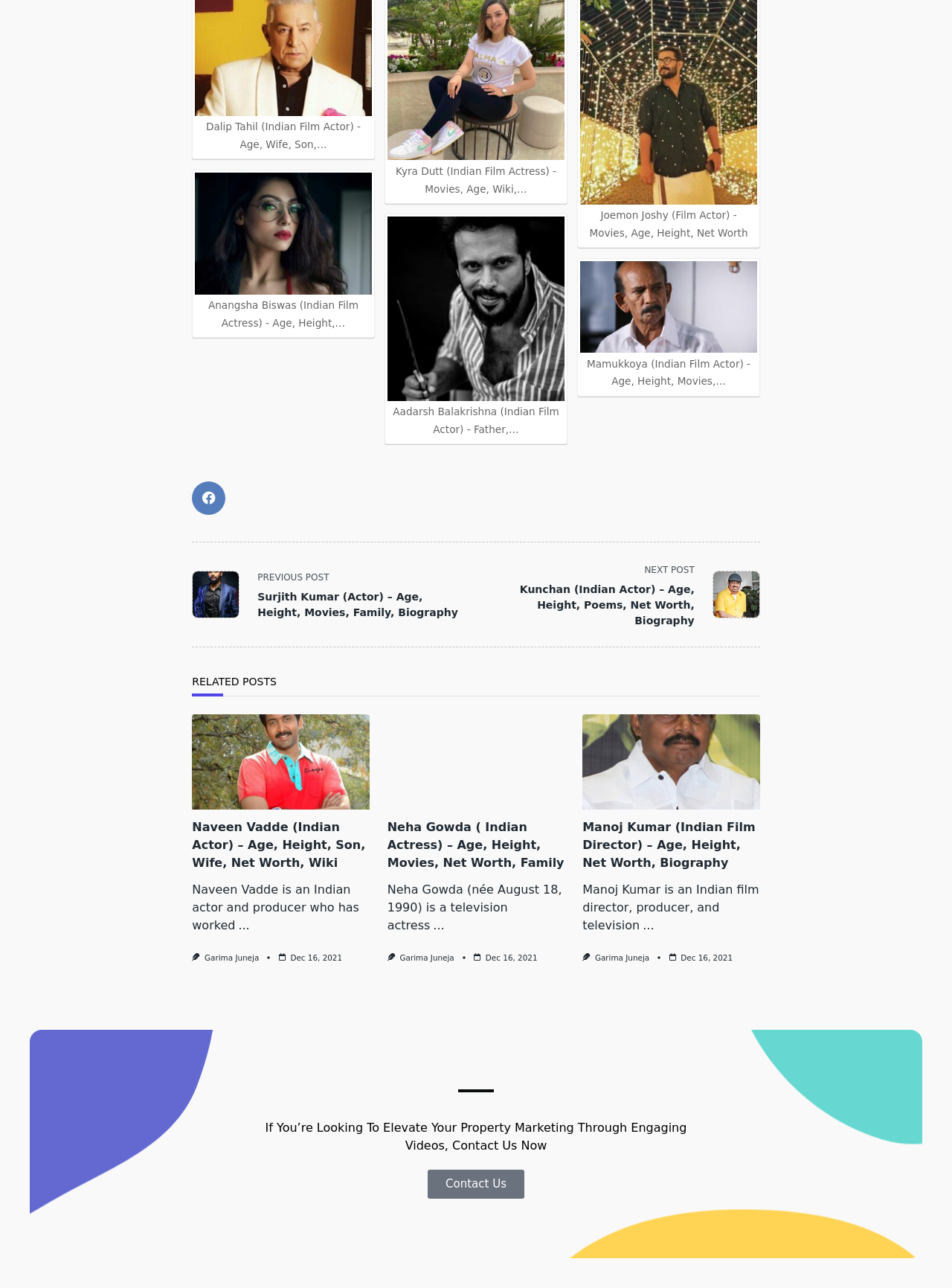Please identify the bounding box coordinates of the element's region that should be clicked to execute the following instruction: "Read the article by Chris Makara". The bounding box coordinates must be four float numbers between 0 and 1, i.e., [left, top, right, bottom].

None